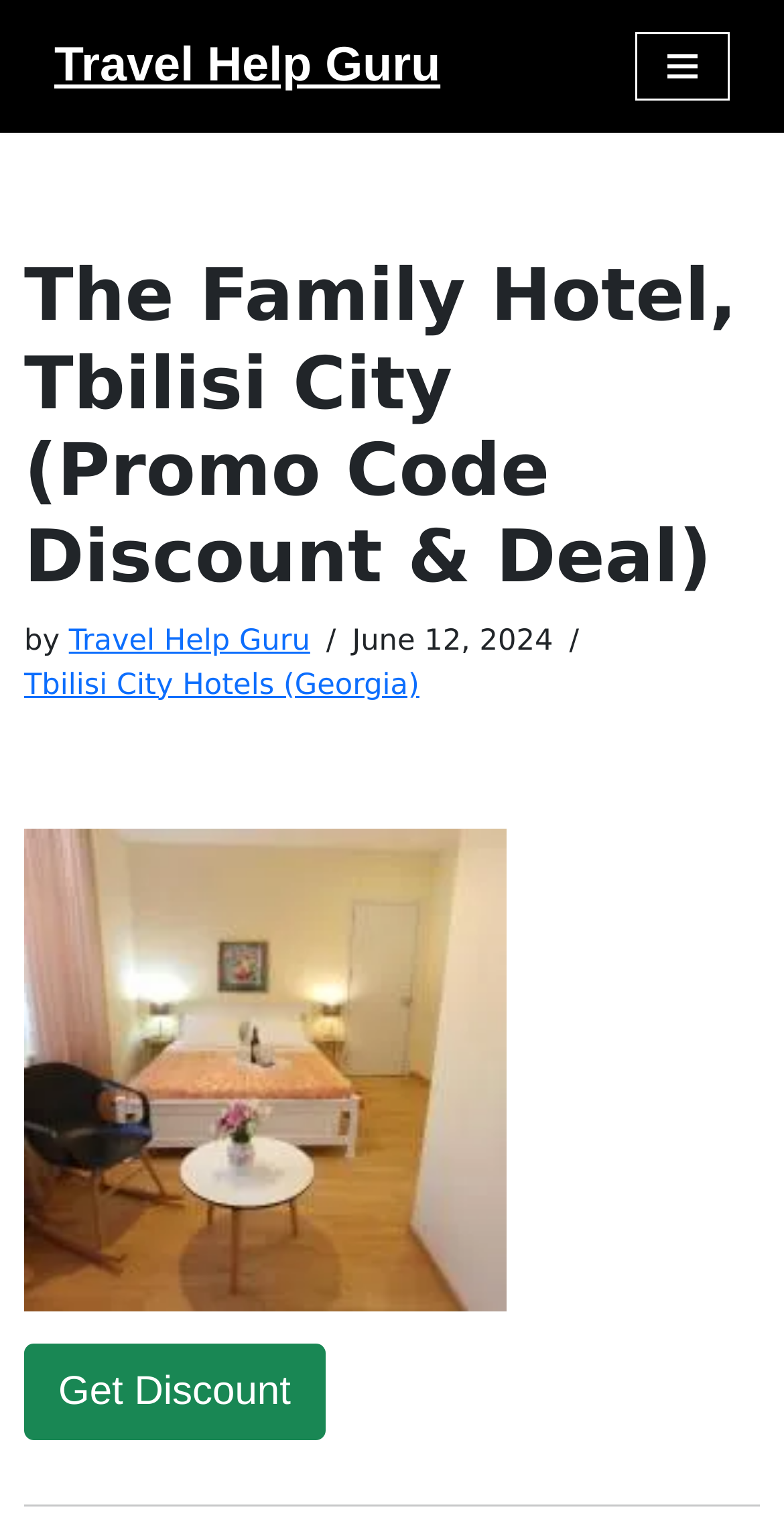What is the name of the hotel? Examine the screenshot and reply using just one word or a brief phrase.

The Family Hotel